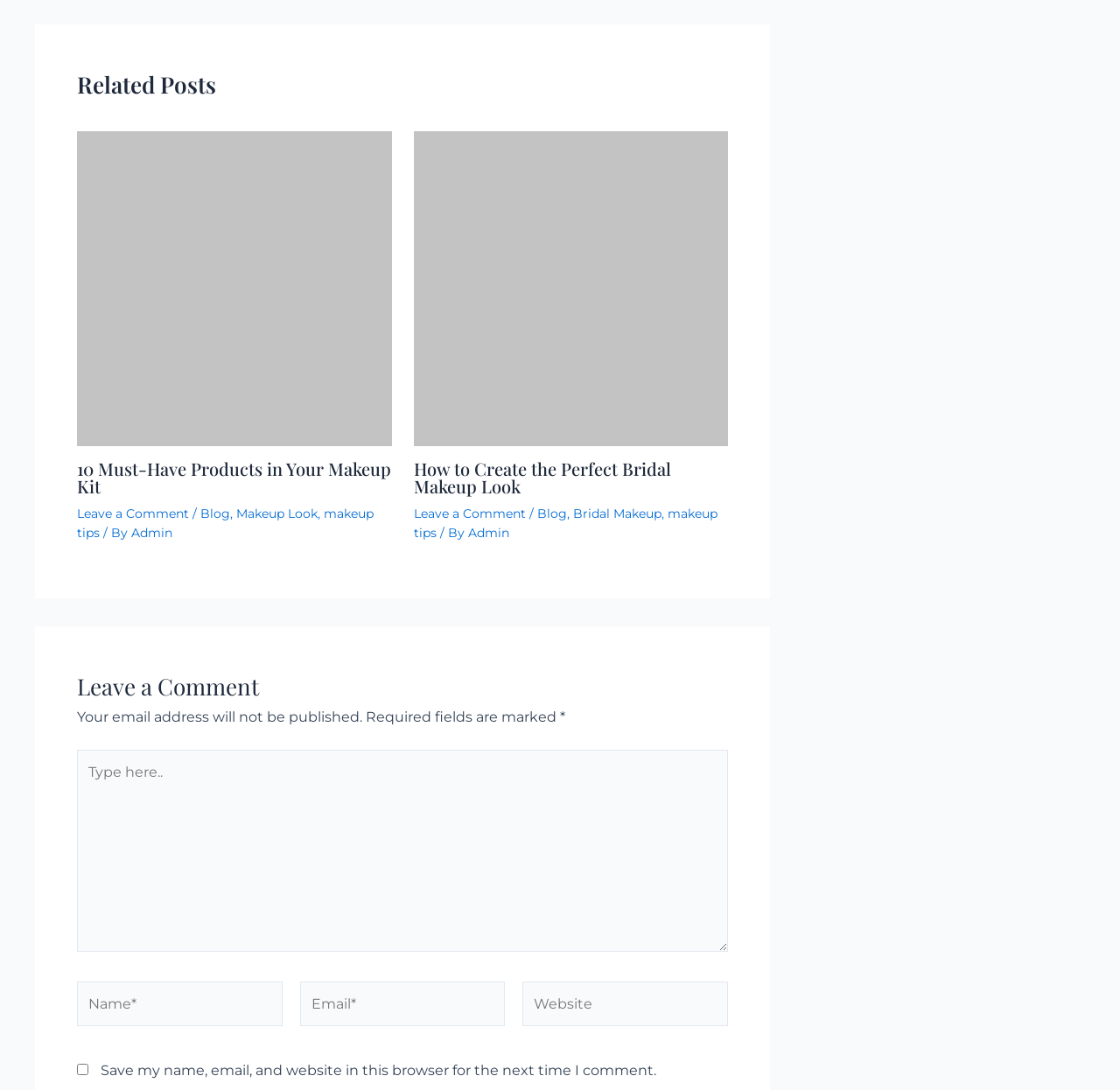What is the text of the first link in the second article?
Please respond to the question thoroughly and include all relevant details.

I looked at the second article element and found the first link element with the text 'Perfect Bridal Makeup Look' which is a child of the second article element.